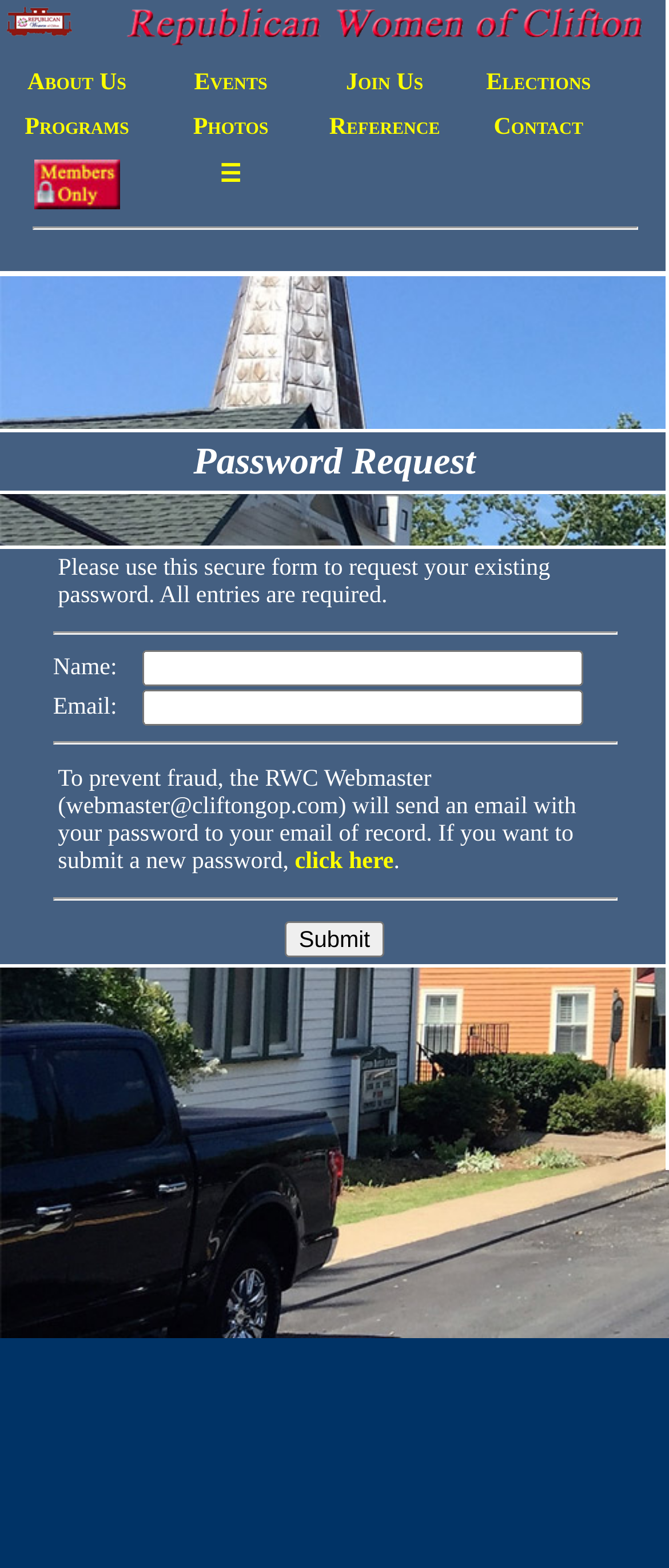Determine the bounding box coordinates of the section I need to click to execute the following instruction: "Click the 'About Us' link". Provide the coordinates as four float numbers between 0 and 1, i.e., [left, top, right, bottom].

[0.041, 0.045, 0.189, 0.061]